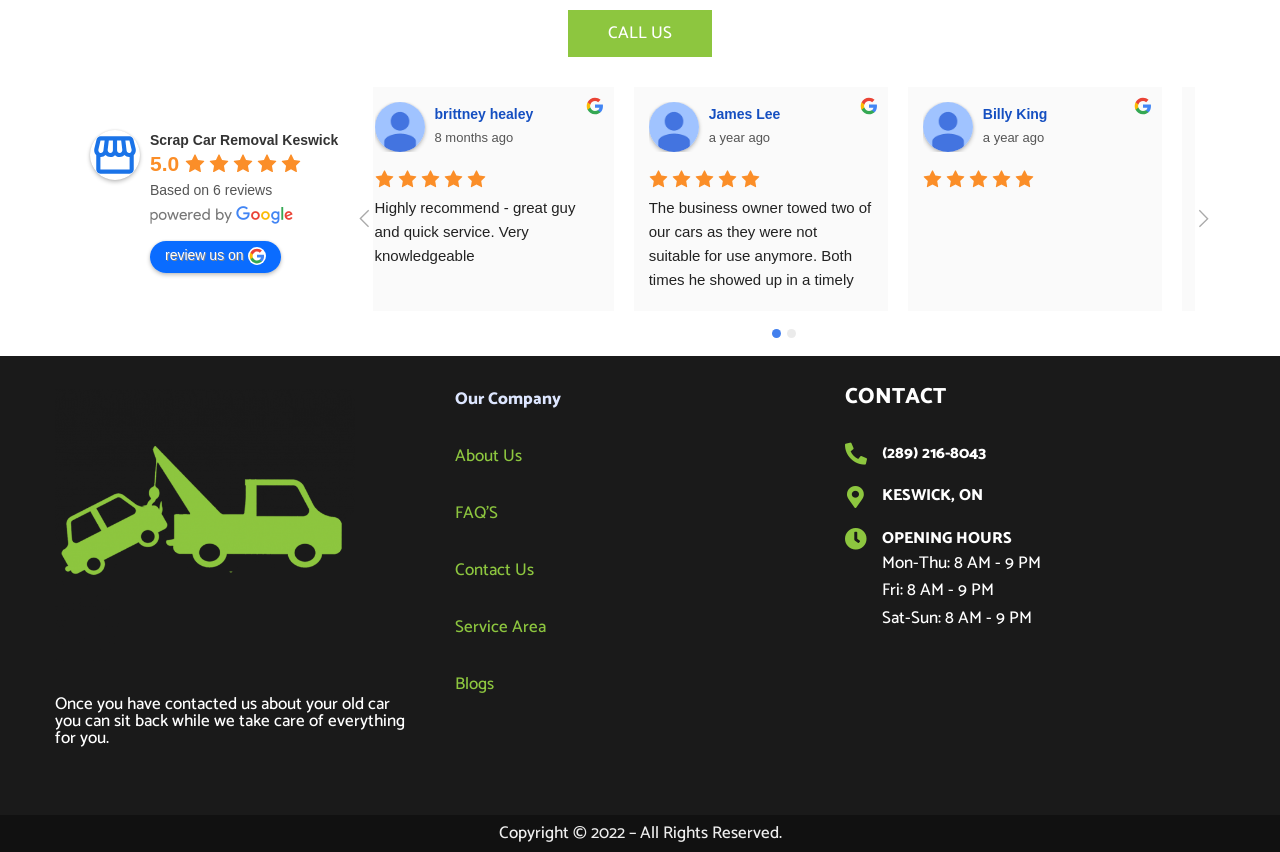What are the opening hours of Scrap Car Removal Keswick on Friday?
Using the visual information, reply with a single word or short phrase.

8 AM - 9 PM